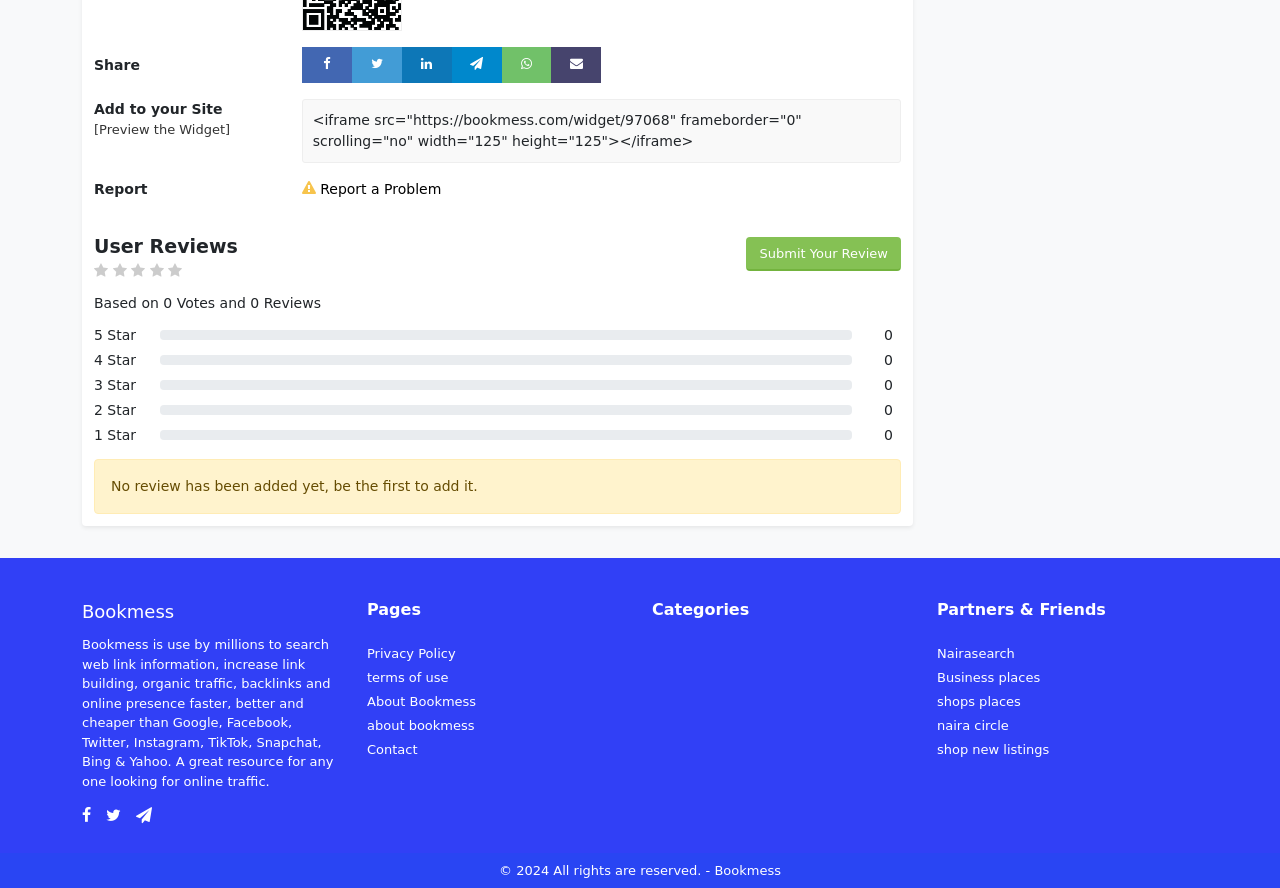What is the name of the website?
Using the image provided, answer with just one word or phrase.

Bookmess